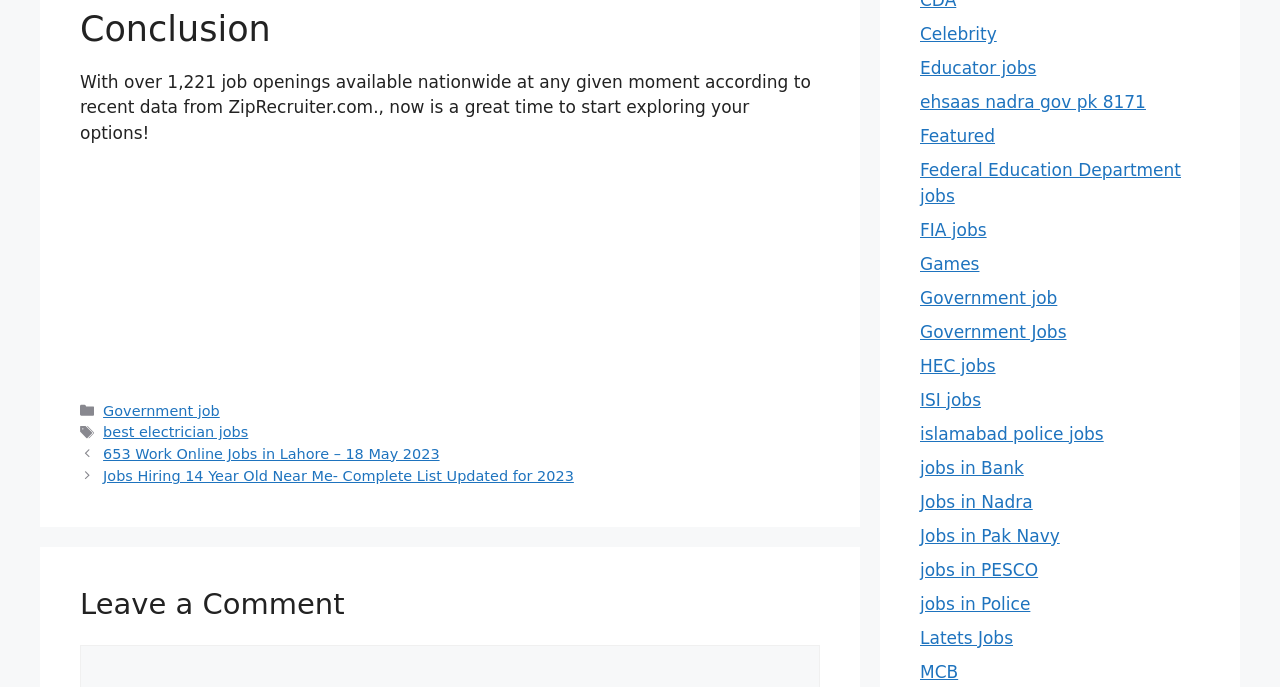Identify the bounding box coordinates for the UI element described as follows: "Featured". Ensure the coordinates are four float numbers between 0 and 1, formatted as [left, top, right, bottom].

[0.719, 0.184, 0.777, 0.213]